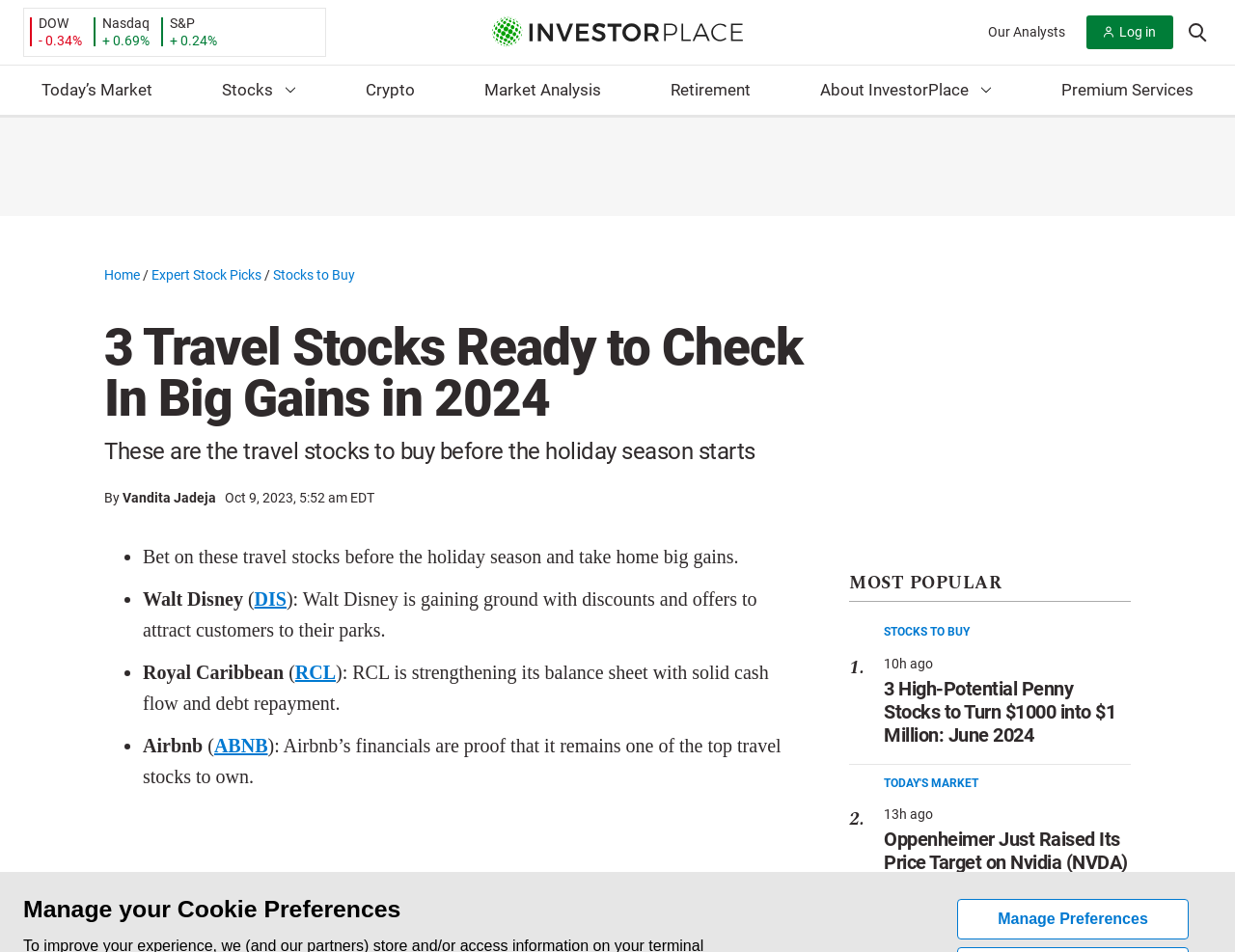Please find the bounding box coordinates of the section that needs to be clicked to achieve this instruction: "Click on 'Log in' button".

[0.88, 0.016, 0.95, 0.051]